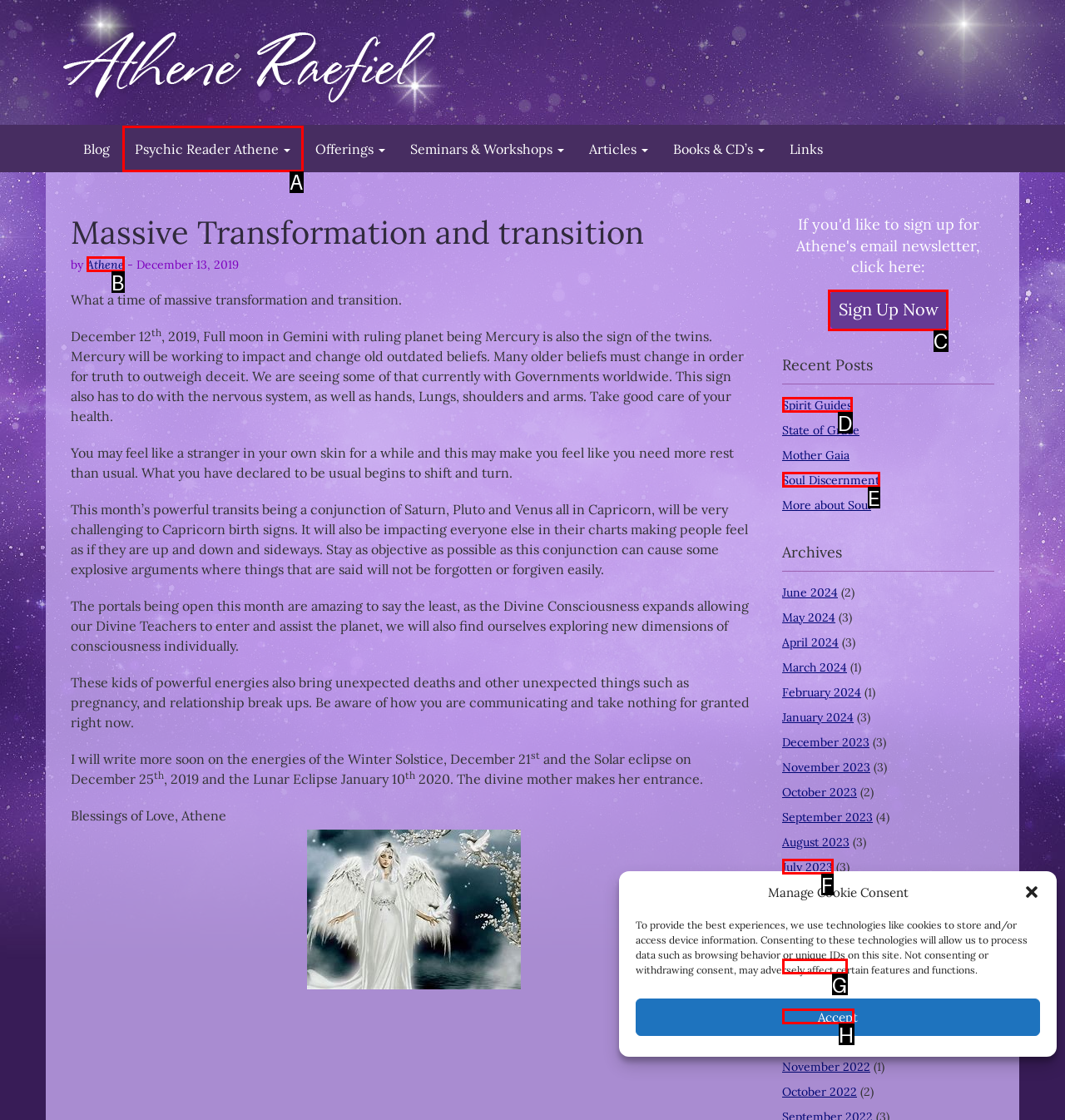Select the HTML element that should be clicked to accomplish the task: Click on the 'Sign Up Now' button Reply with the corresponding letter of the option.

C